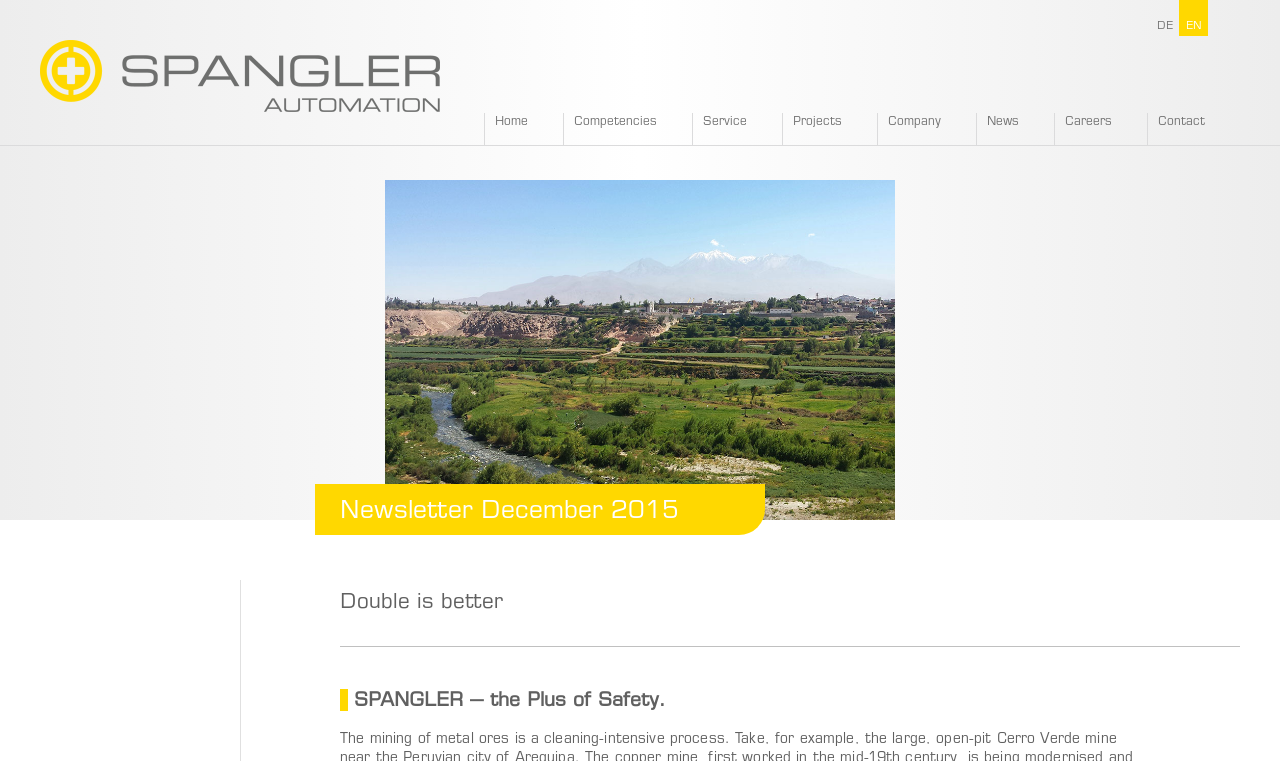Point out the bounding box coordinates of the section to click in order to follow this instruction: "learn about the company".

[0.686, 0.148, 0.762, 0.191]